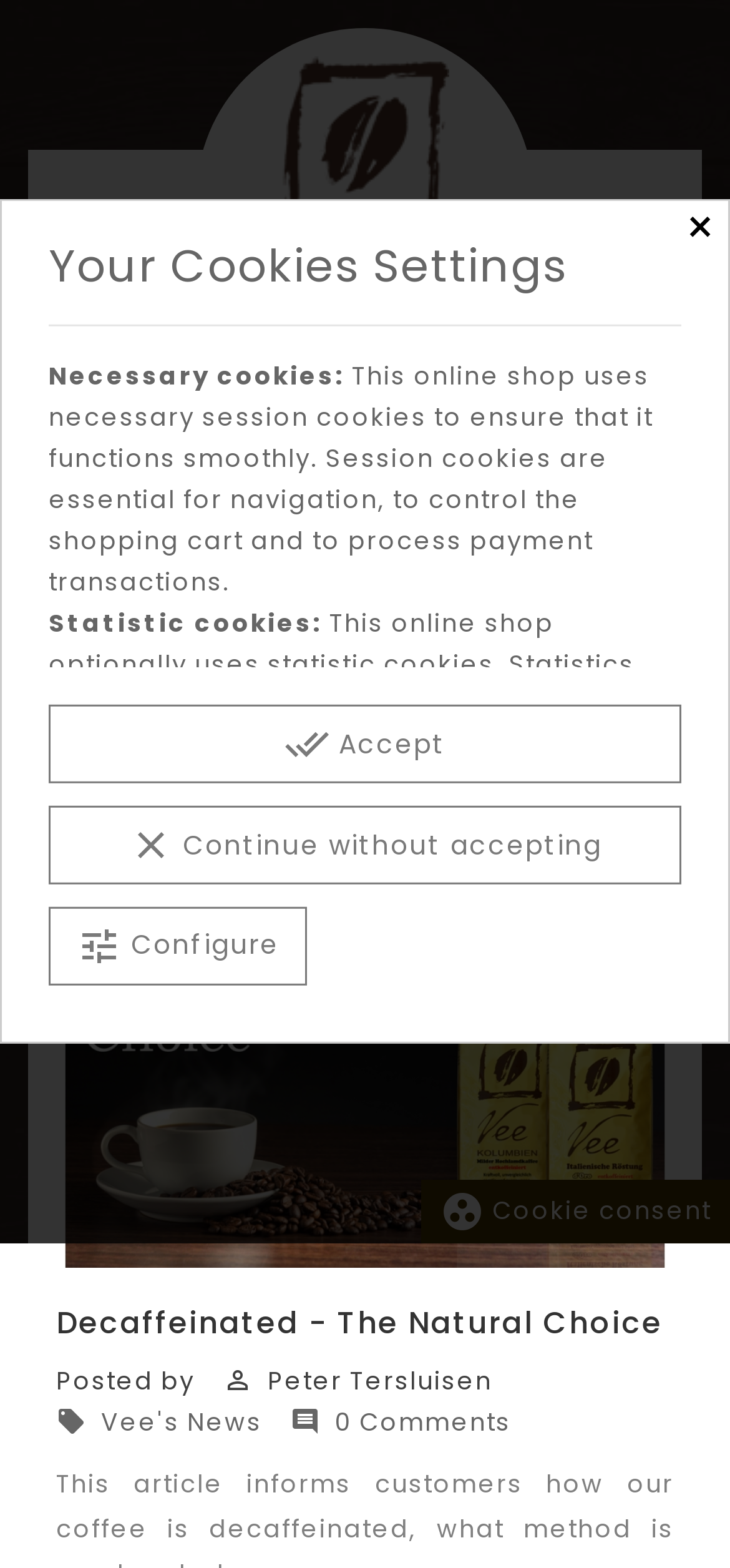Please determine the bounding box coordinates of the element's region to click in order to carry out the following instruction: "Click the Home link". The coordinates should be four float numbers between 0 and 1, i.e., [left, top, right, bottom].

[0.44, 0.356, 0.56, 0.379]